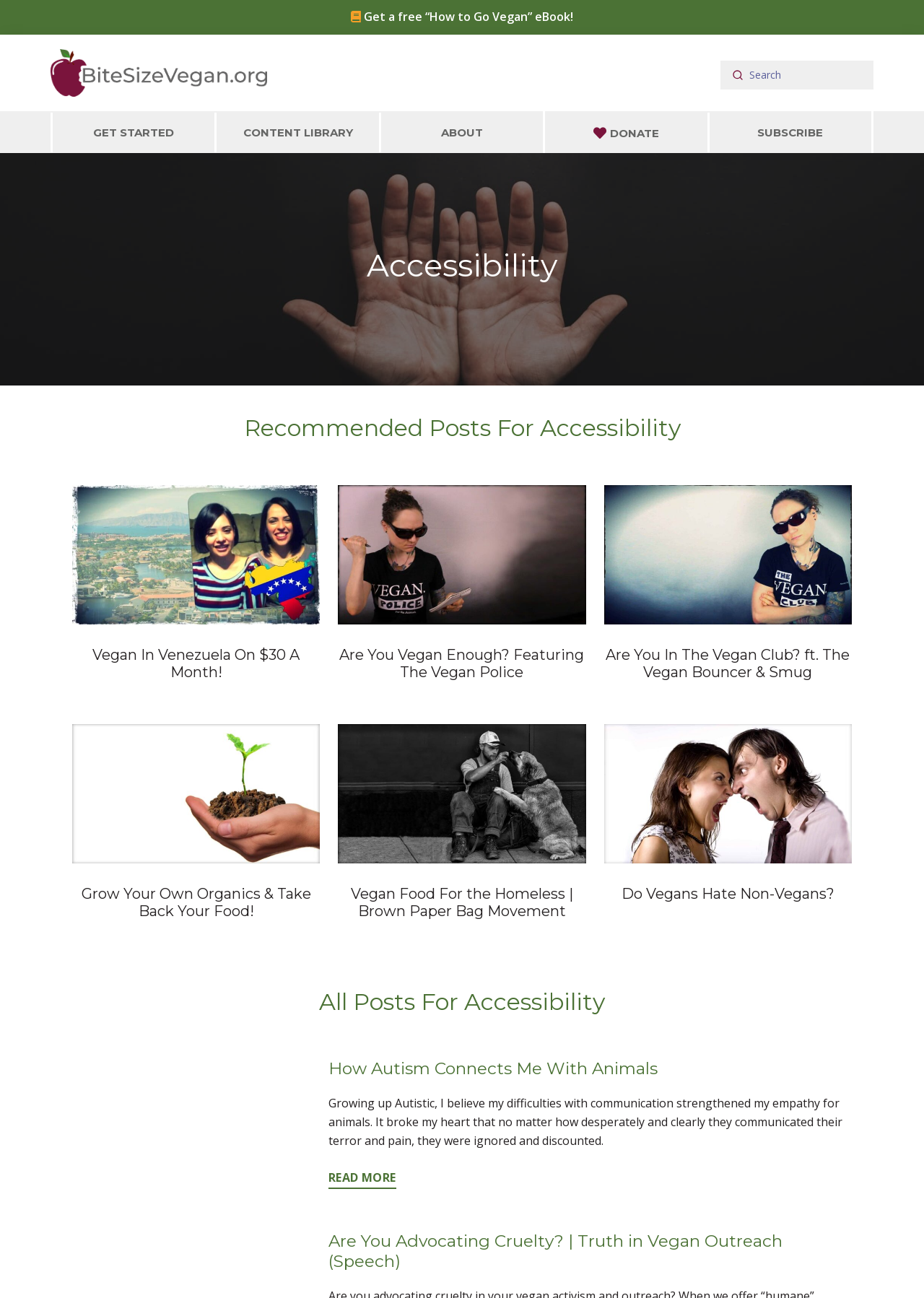What is the theme of the articles on this webpage?
Refer to the image and provide a detailed answer to the question.

By analyzing the article headings and images, I can see that the theme of the articles on this webpage is veganism, with topics ranging from living a vegan lifestyle to animal welfare and advocacy.